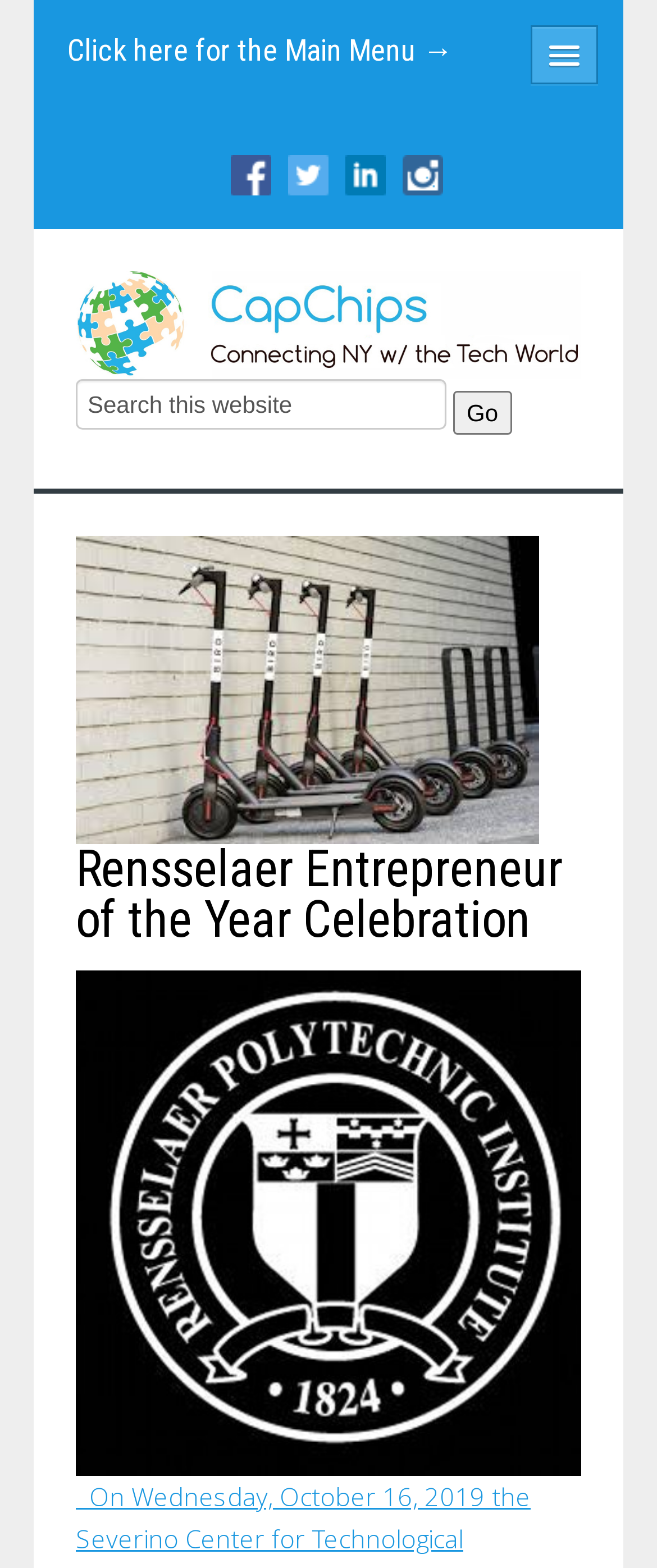Please identify the bounding box coordinates for the region that you need to click to follow this instruction: "Search this website".

[0.115, 0.242, 0.885, 0.285]